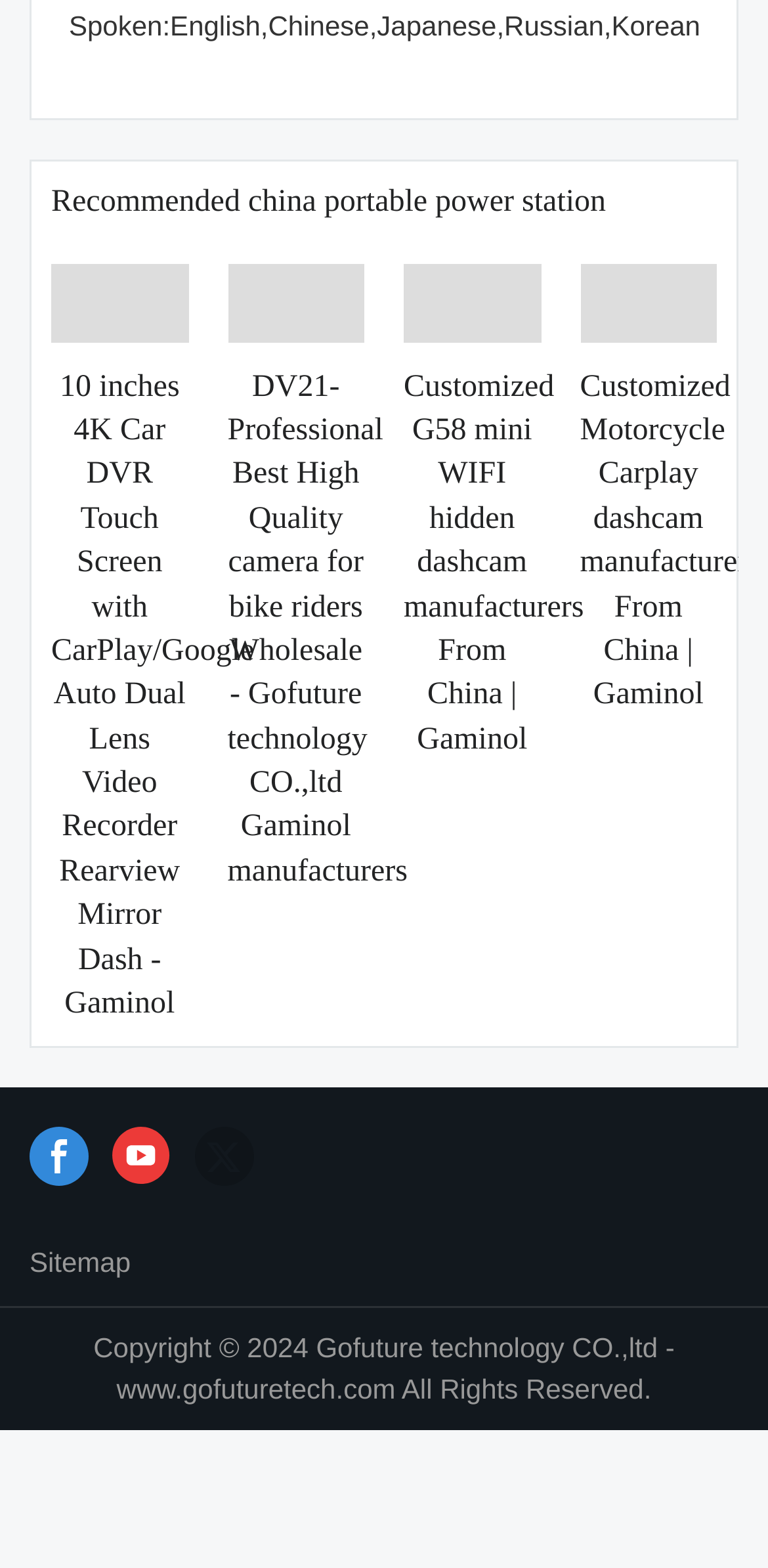Give a short answer using one word or phrase for the question:
How many products are listed on this page?

4